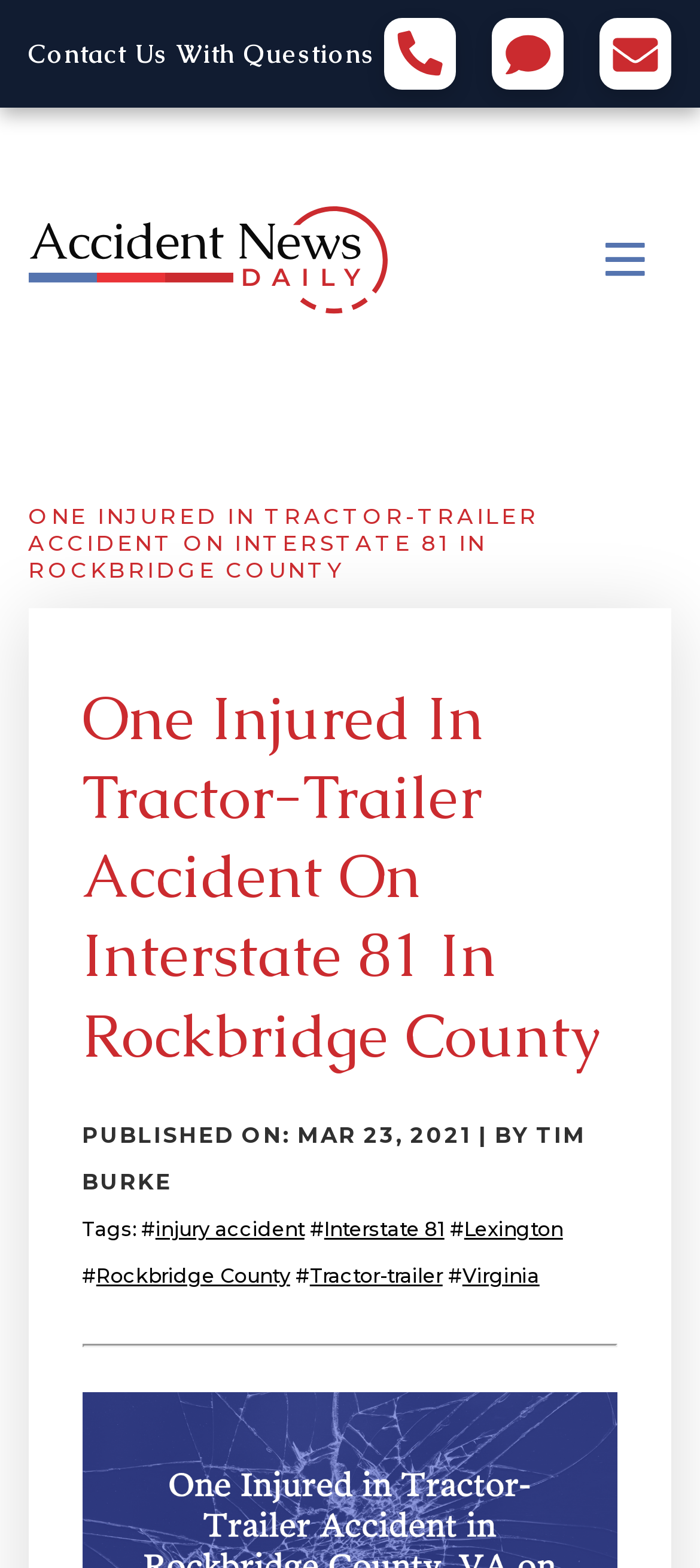What type of vehicle was involved in the accident?
Look at the image and respond with a one-word or short phrase answer.

Tractor-trailer